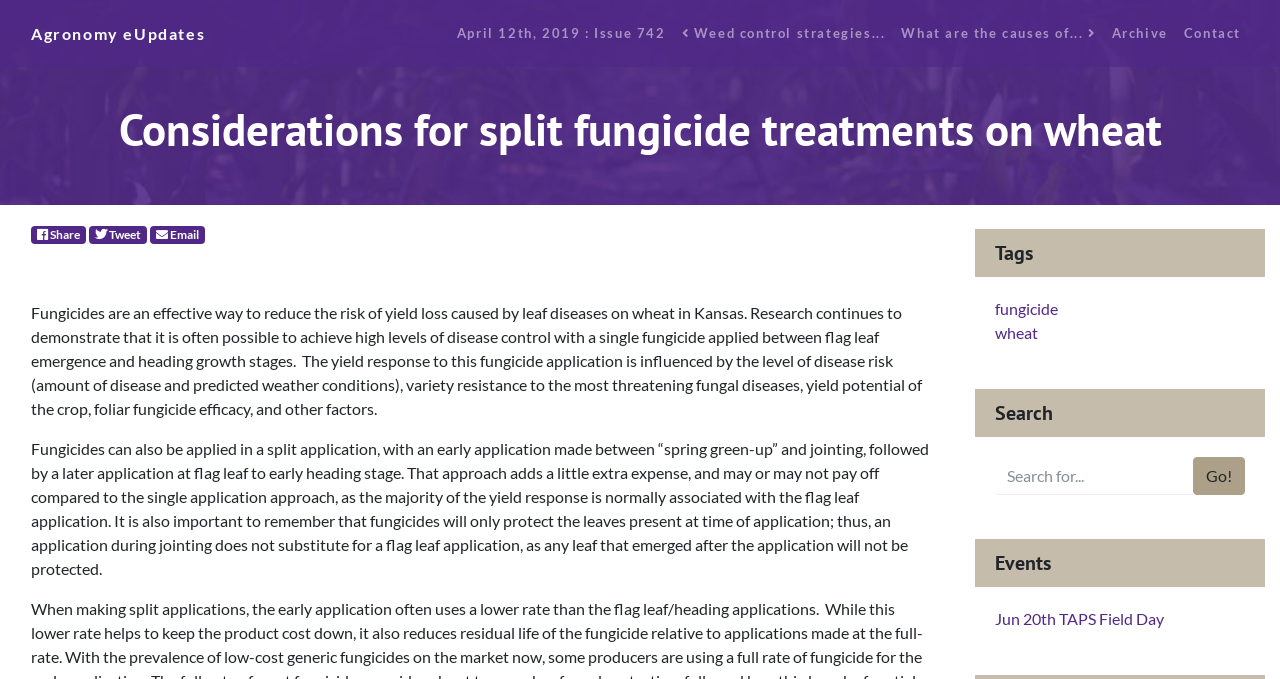Show me the bounding box coordinates of the clickable region to achieve the task as per the instruction: "Go to the 'Jun 20th TAPS Field Day' event".

[0.777, 0.897, 0.909, 0.925]